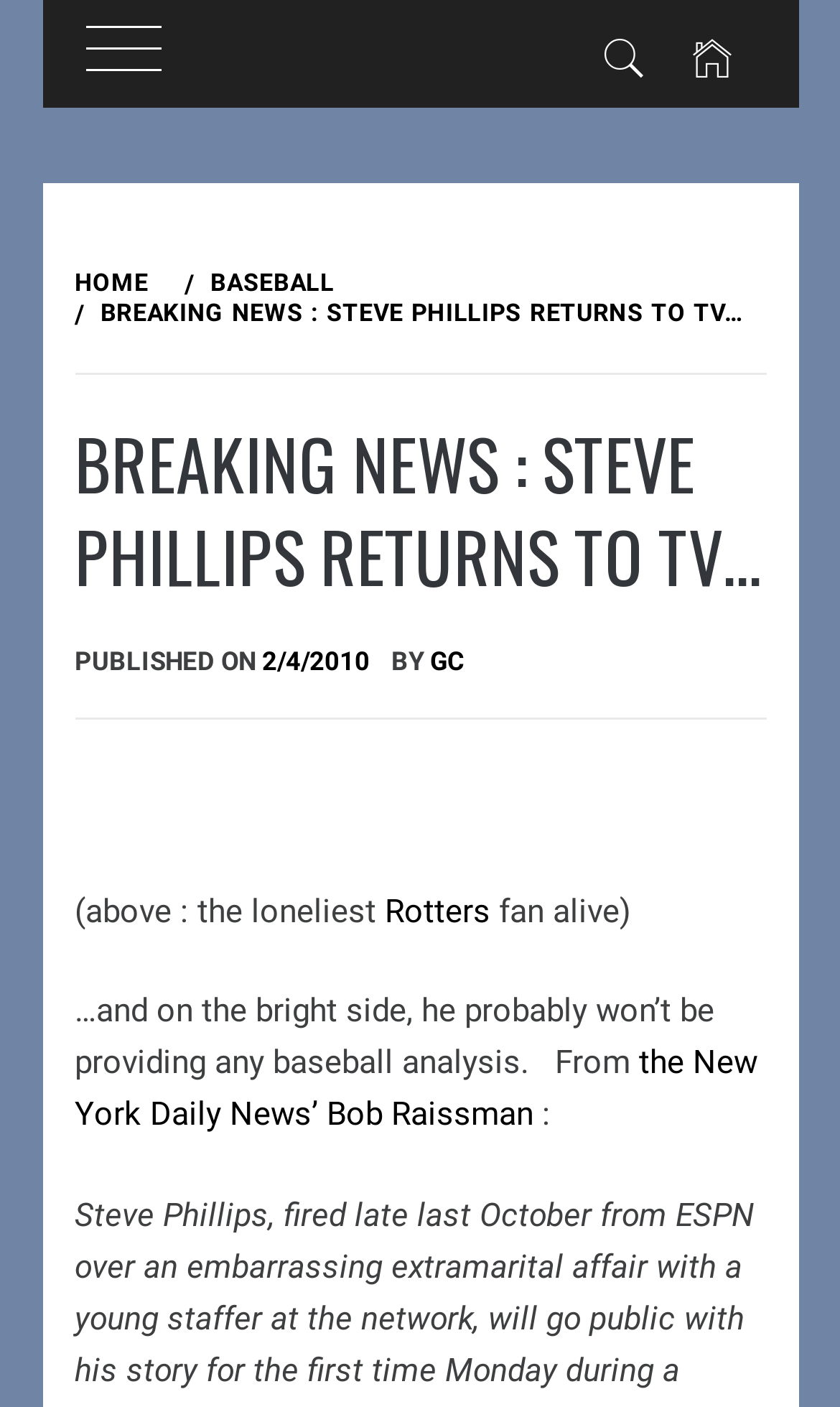Respond to the question with just a single word or phrase: 
What is the category of the article?

BASEBALL